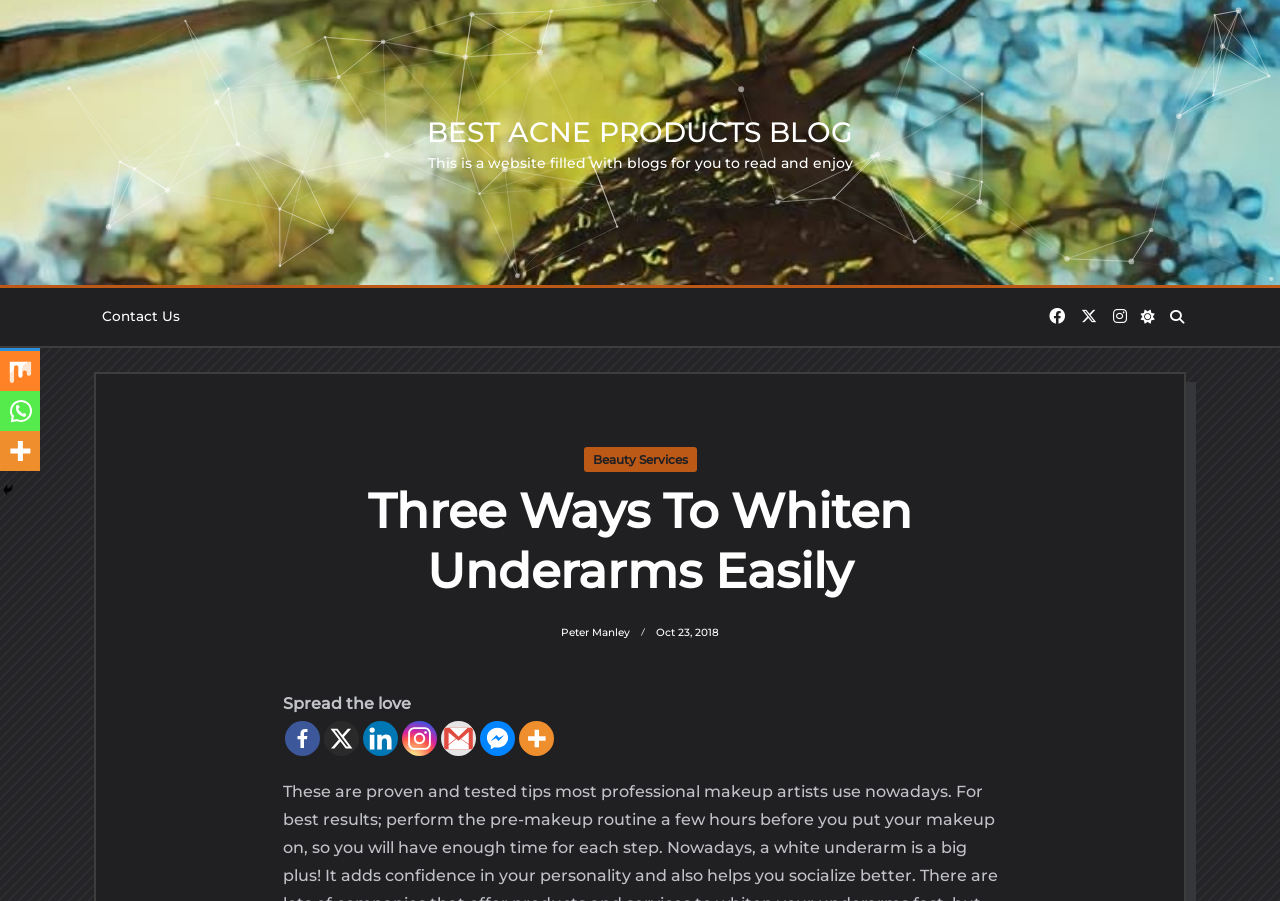When was the article published?
Give a detailed and exhaustive answer to the question.

The publication date of the article can be found on the webpage, where it says 'Oct 23, 2018' in a link element.